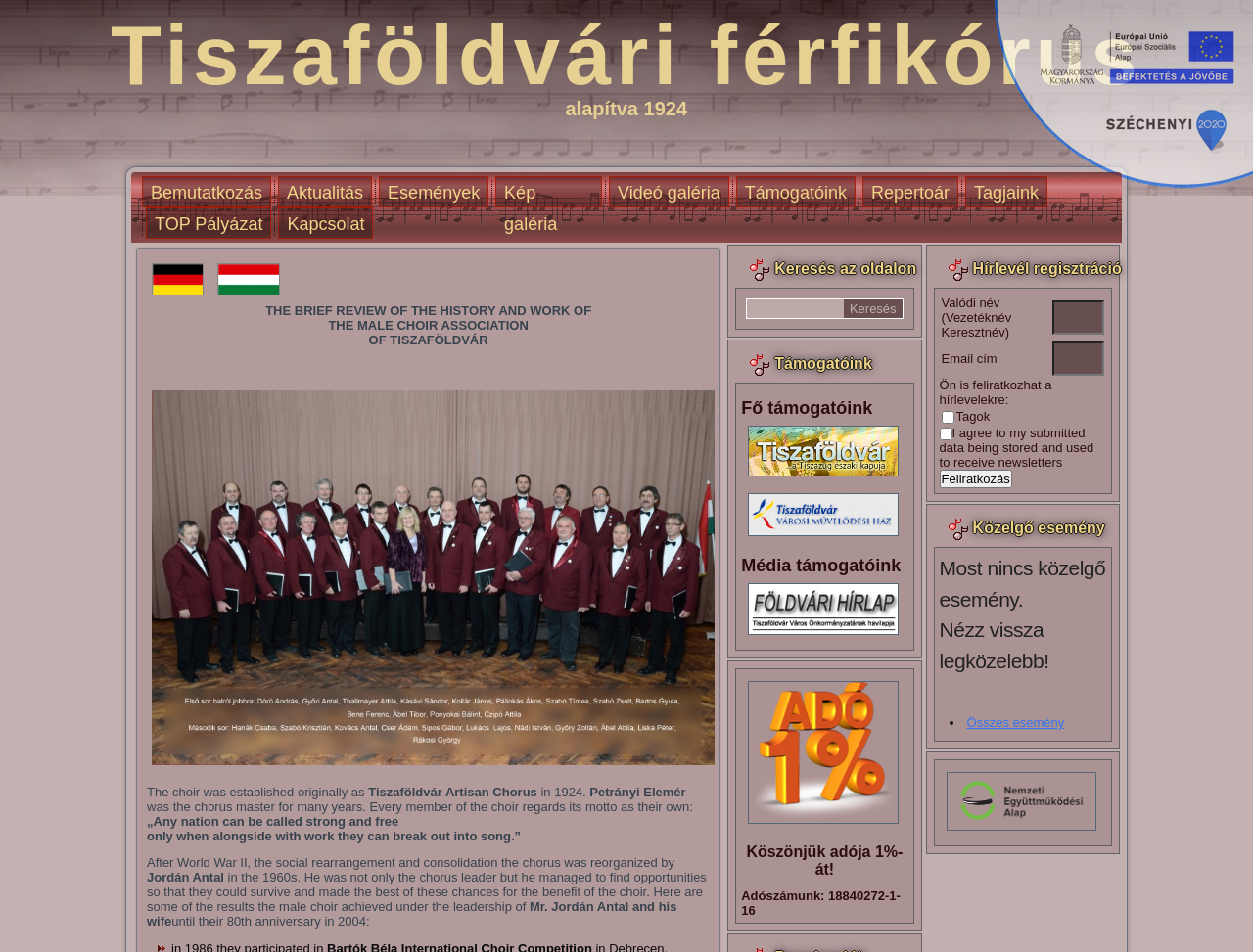Please determine the bounding box coordinates of the element's region to click in order to carry out the following instruction: "Click on the 'Bemutatkozás' link". The coordinates should be four float numbers between 0 and 1, i.e., [left, top, right, bottom].

[0.113, 0.185, 0.216, 0.218]